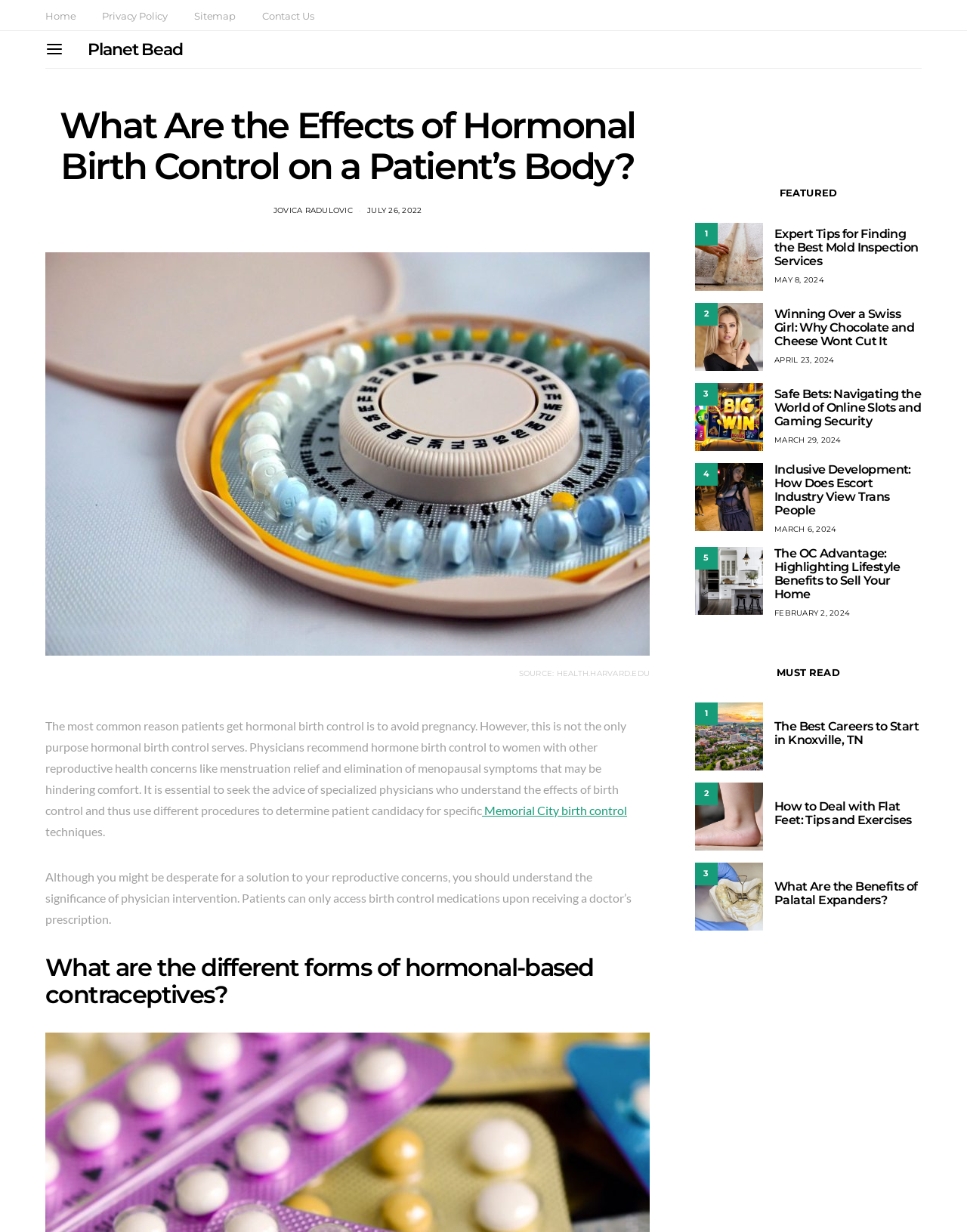What is the main purpose of hormonal birth control?
Please describe in detail the information shown in the image to answer the question.

The webpage mentions that the most common reason patients get hormonal birth control is to avoid pregnancy, although it also serves other reproductive health concerns like menstruation relief and elimination of menopausal symptoms.